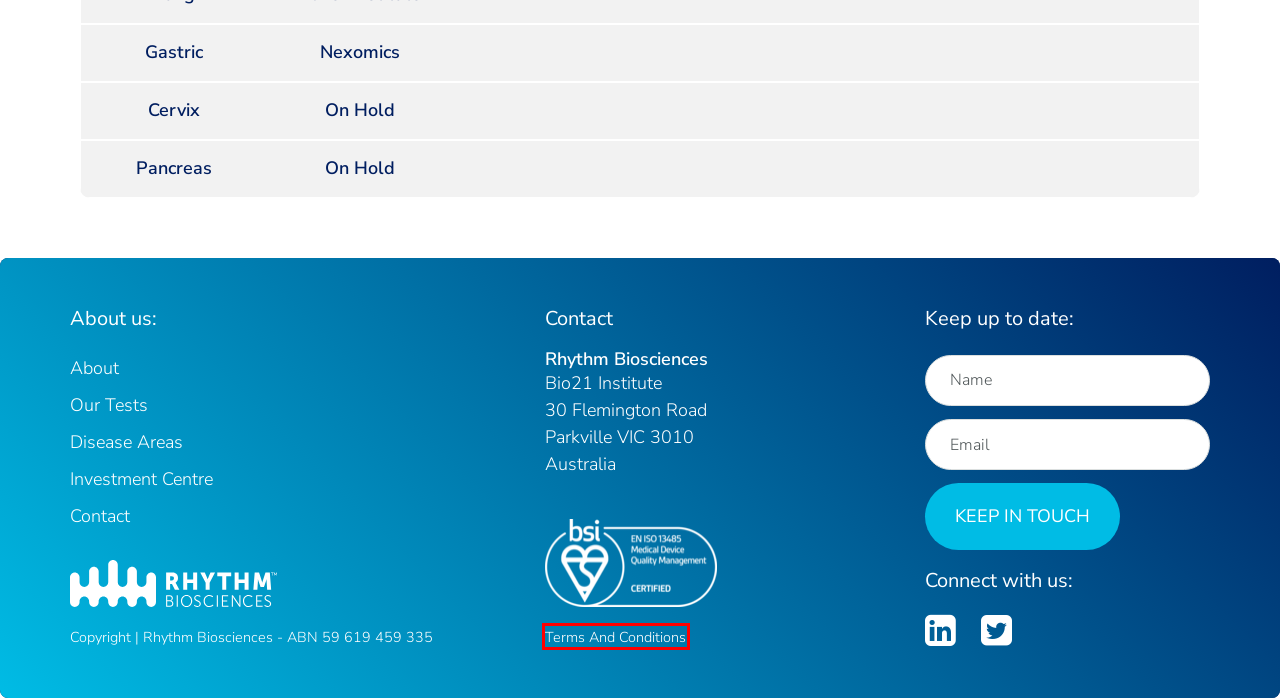Review the webpage screenshot provided, noting the red bounding box around a UI element. Choose the description that best matches the new webpage after clicking the element within the bounding box. The following are the options:
A. Colorectal Cancer
B. Career Opportunities with Rhythm Biosciences
C. Rhythm Biosciences Management Team
D. Rhythm Biosciences Board of Directors
E. Rhythm Biosciences Terms and Conditions
F. ASX Announcements for Rhythm Biosciences
G. Rhythm Biosciences ColoSTAT® Test
H. Contact

E